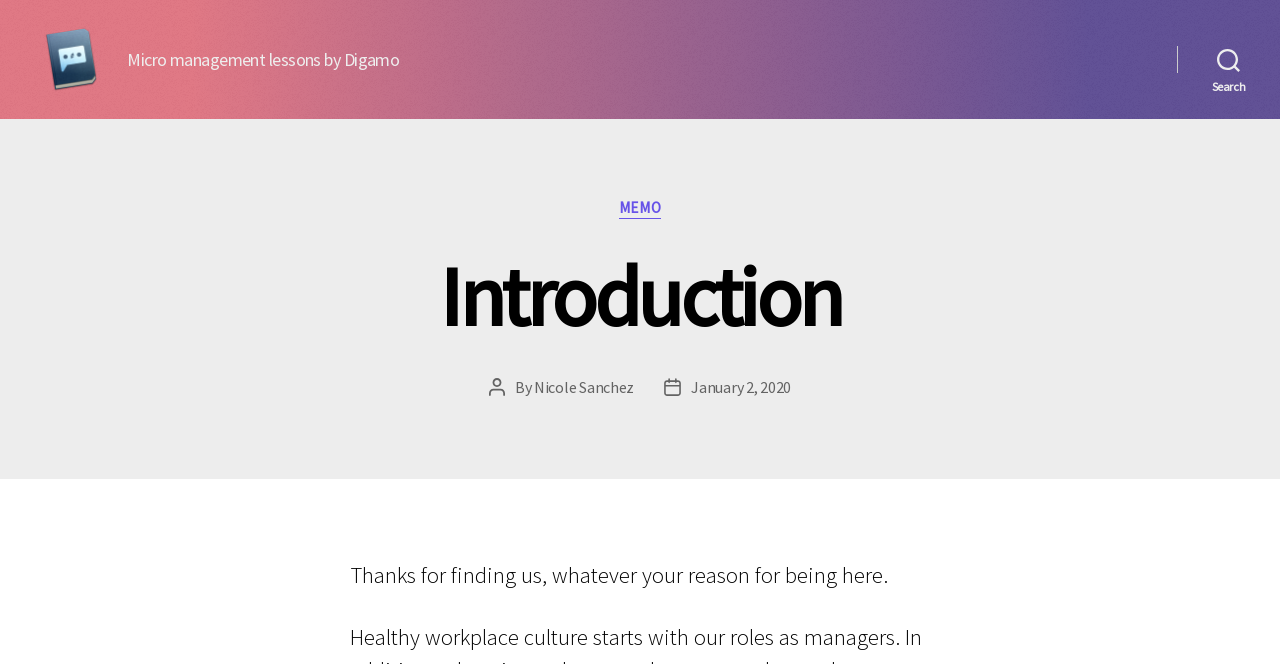What is the name of the author of the post?
Could you answer the question with a detailed and thorough explanation?

I found the answer by looking at the 'Post author' section, which is located below the 'Introduction' heading. The text 'By' is followed by a link to the author's name, which is 'Nicole Sanchez'.